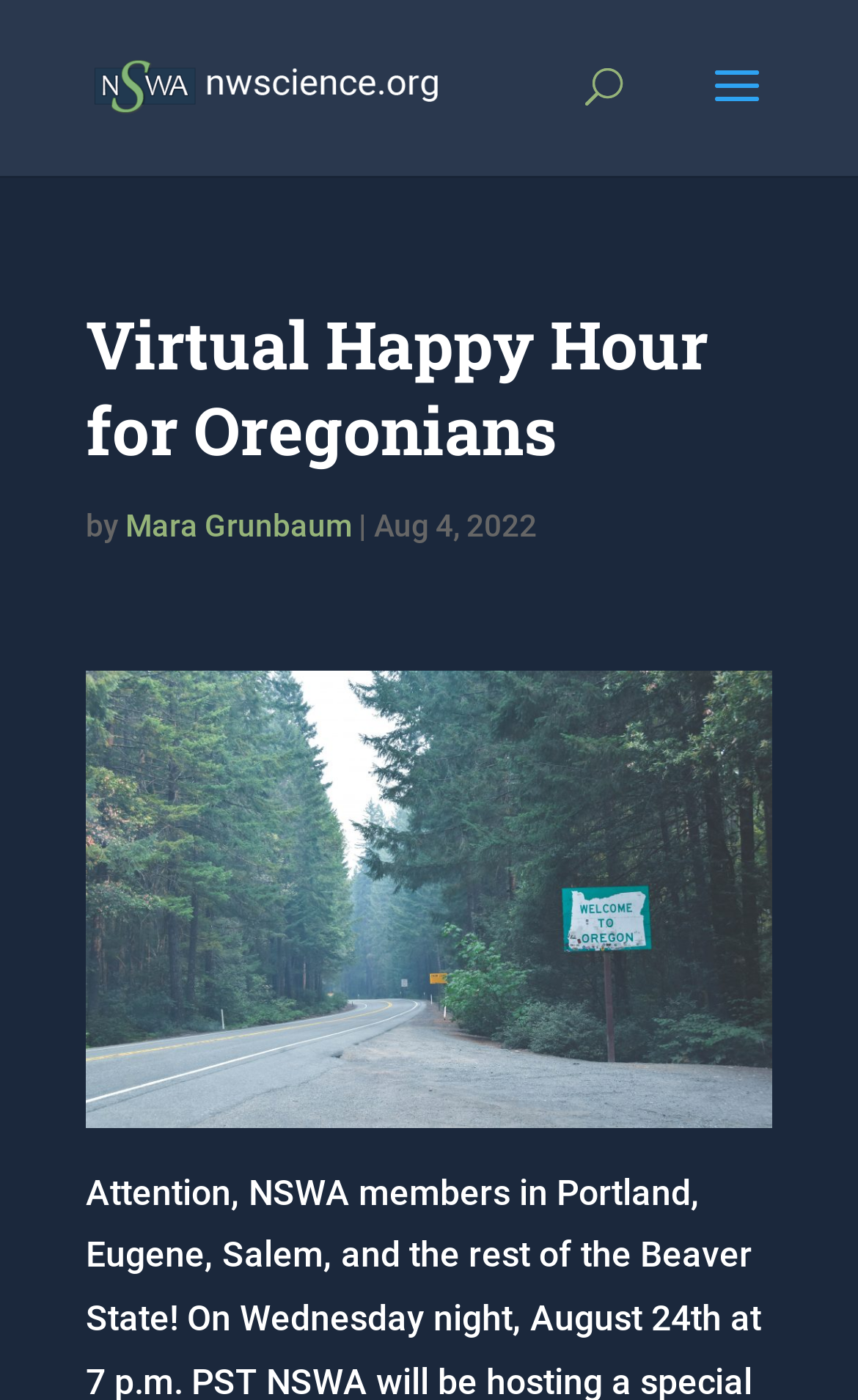Carefully examine the image and provide an in-depth answer to the question: What is the name of the organization?

I found the answer by looking at the top-left corner of the webpage, where there is a link with the text 'Northwest Science Writers Association'.